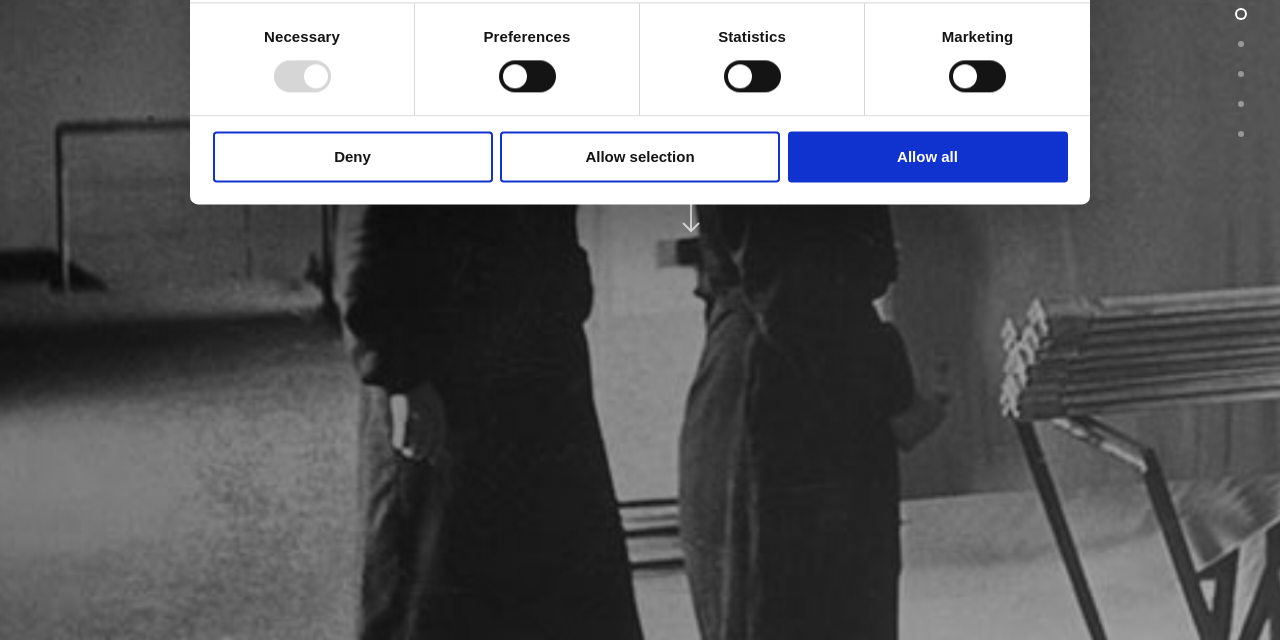Given the element description: "Deny", predict the bounding box coordinates of the UI element it refers to, using four float numbers between 0 and 1, i.e., [left, top, right, bottom].

[0.166, 0.205, 0.385, 0.285]